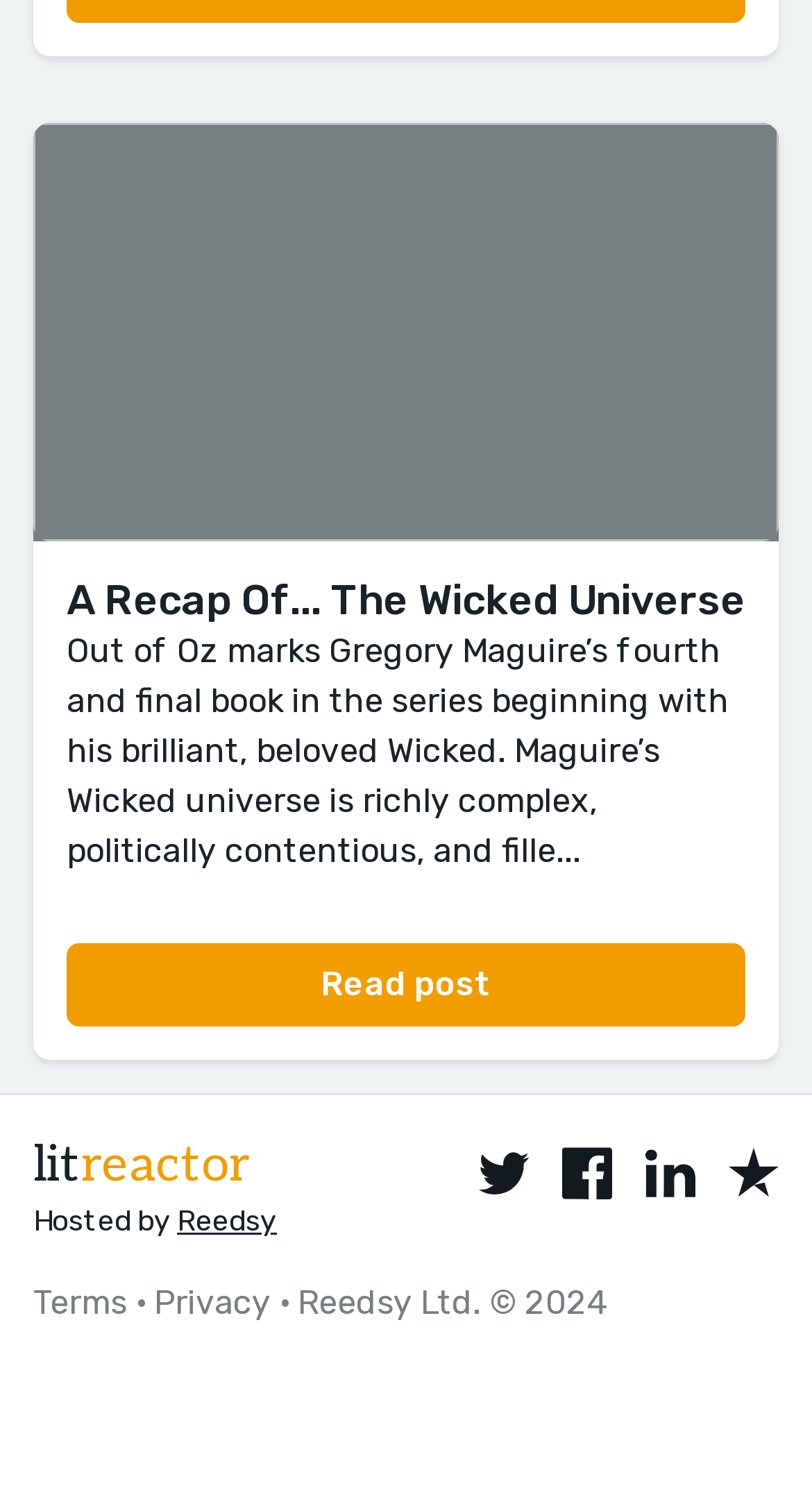What is the name of the book series mentioned?
Using the image, respond with a single word or phrase.

Wicked